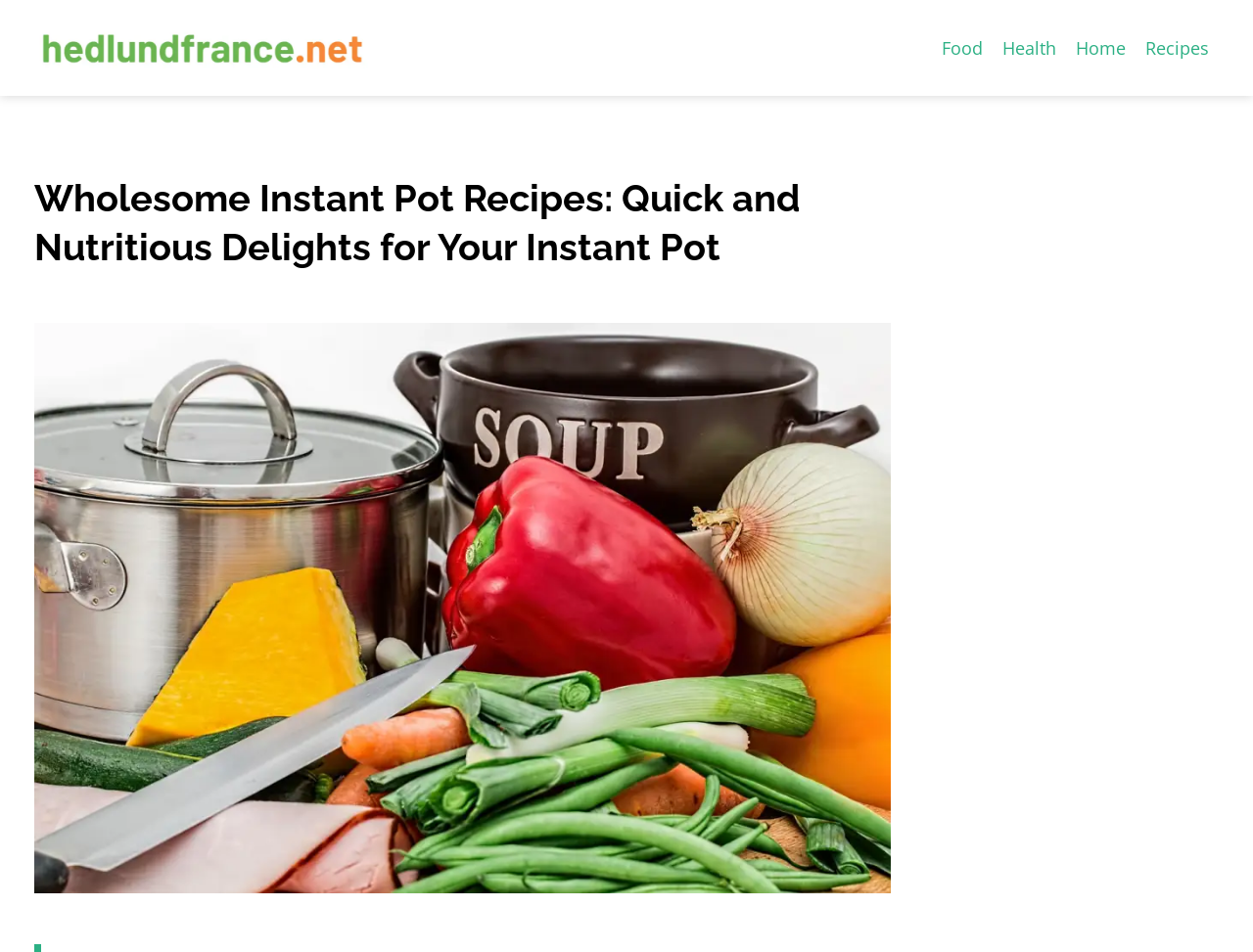What is the color scheme of the website?
Using the visual information, answer the question in a single word or phrase.

Unknown